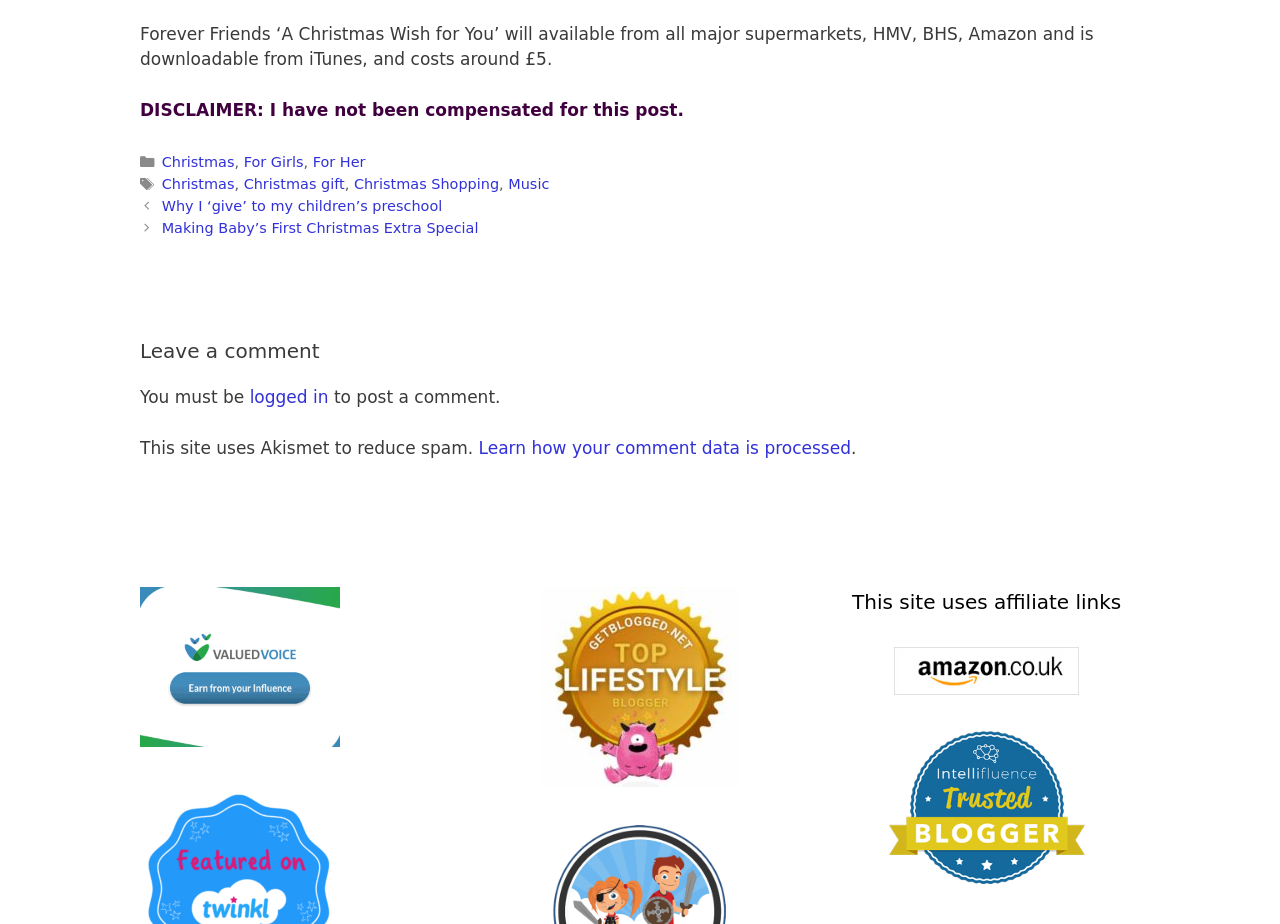Use the information in the screenshot to answer the question comprehensively: What type of links are used on this site?

The type of links used on this site can be found in the heading element, which states 'This site uses affiliate links'.